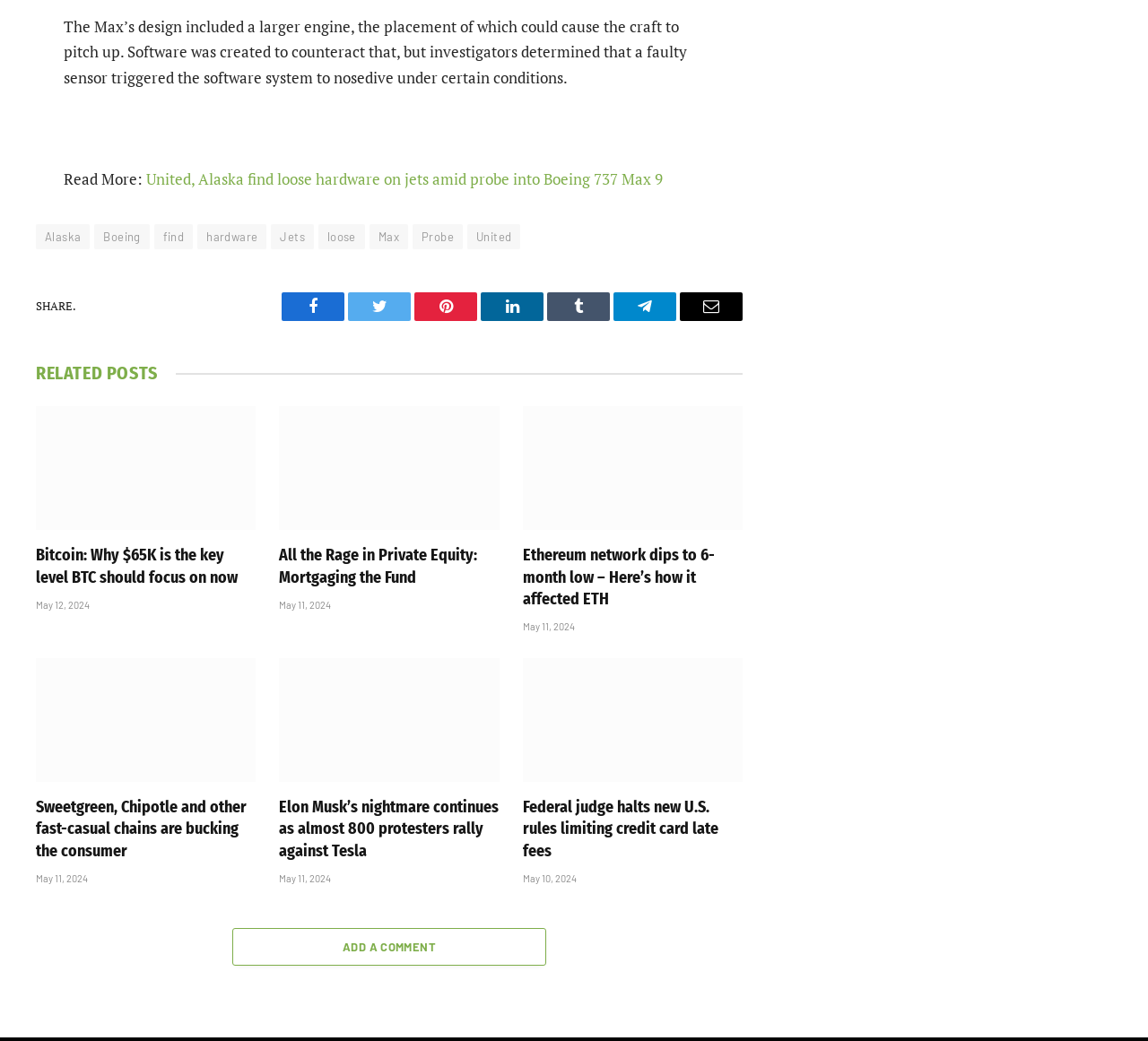Can you show the bounding box coordinates of the region to click on to complete the task described in the instruction: "View related post about Bitcoin"?

[0.031, 0.39, 0.223, 0.509]